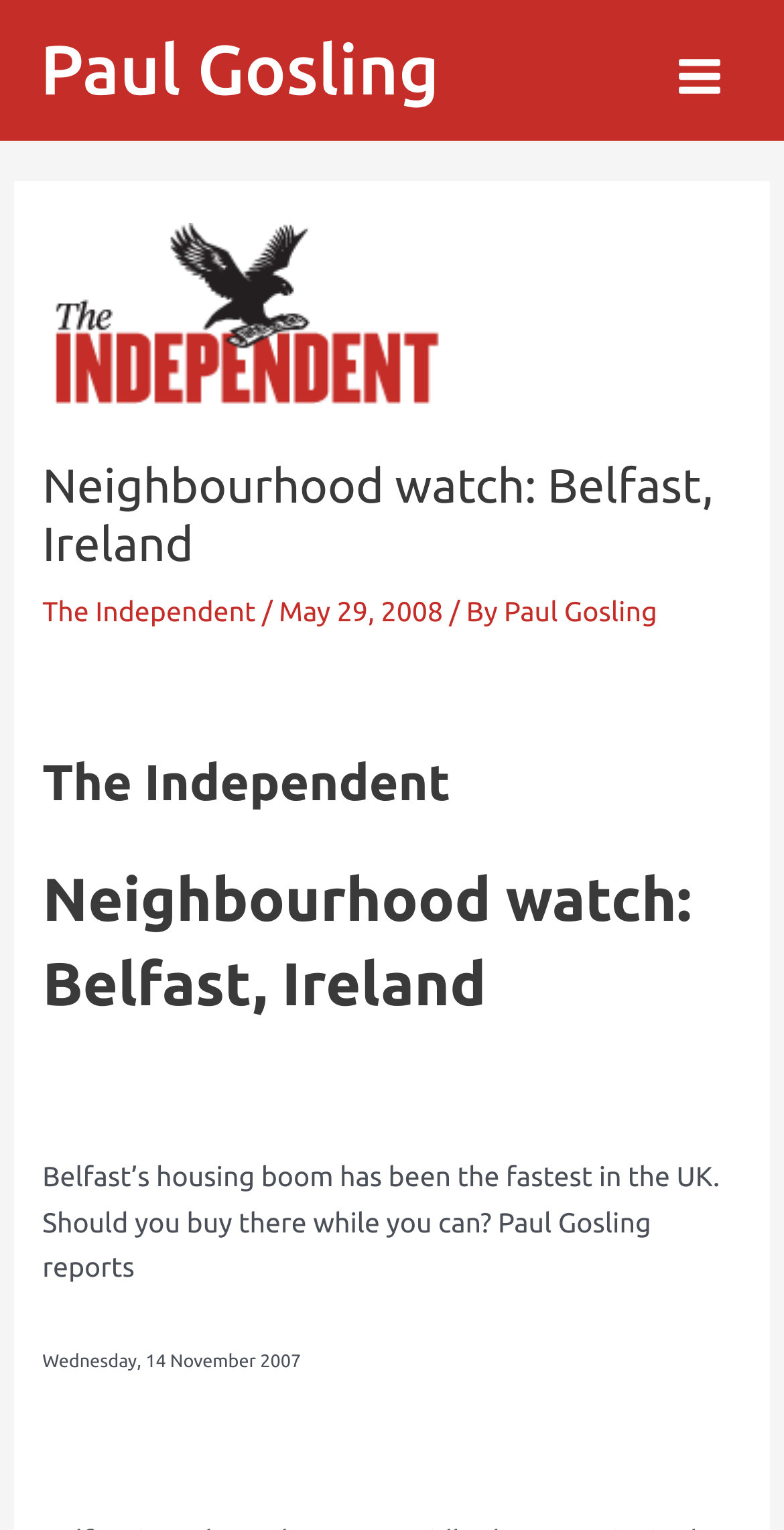What is the topic of the article?
Please provide an in-depth and detailed response to the question.

I found the answer by reading the summary of the article, which says 'Belfast’s housing boom has been the fastest in the UK. Should you buy there while you can? Paul Gosling reports'. This indicates that the article is about the housing boom in Belfast.